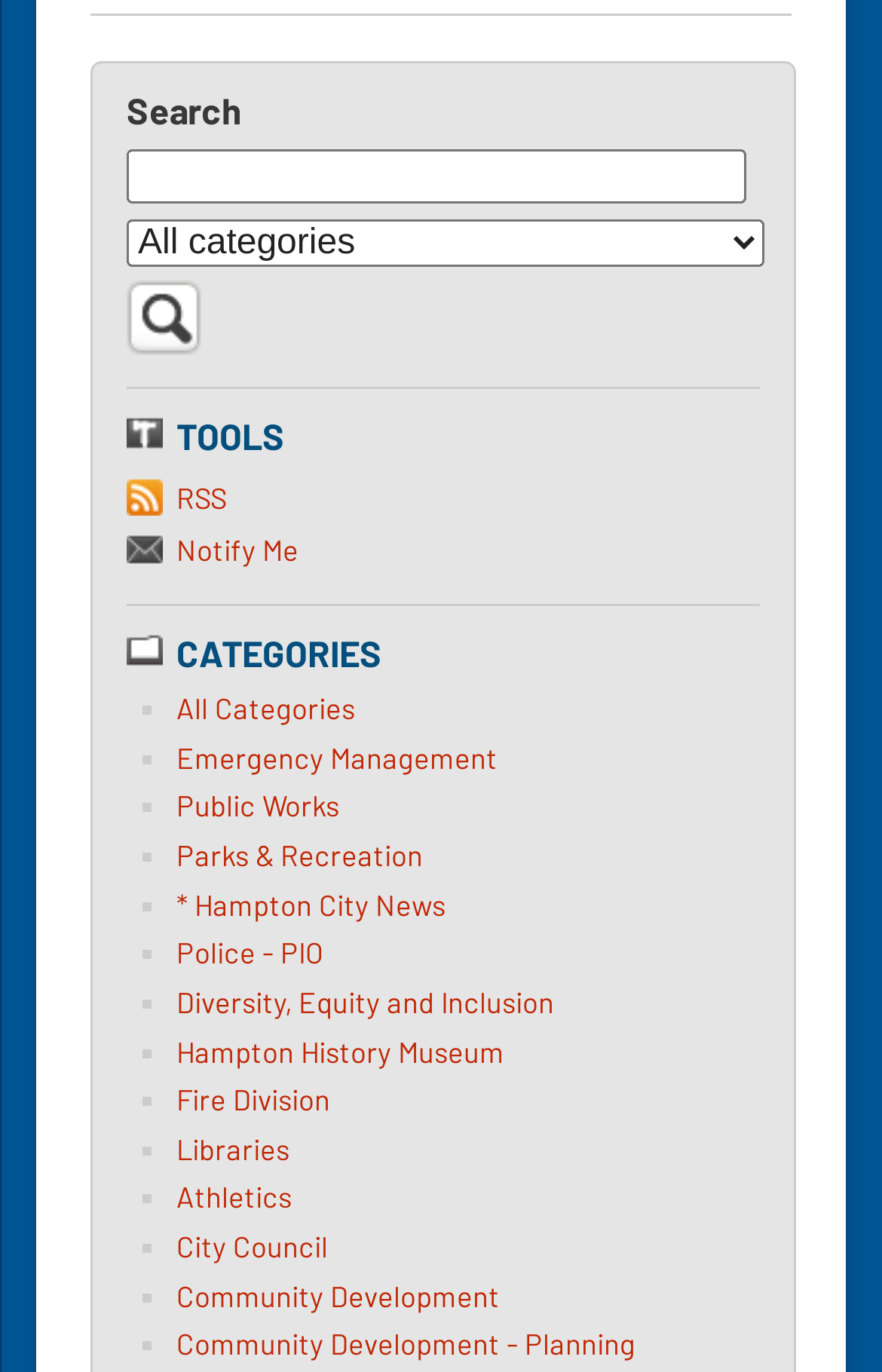How many links are available under the 'TOOLS' heading?
Look at the image and respond with a single word or a short phrase.

2